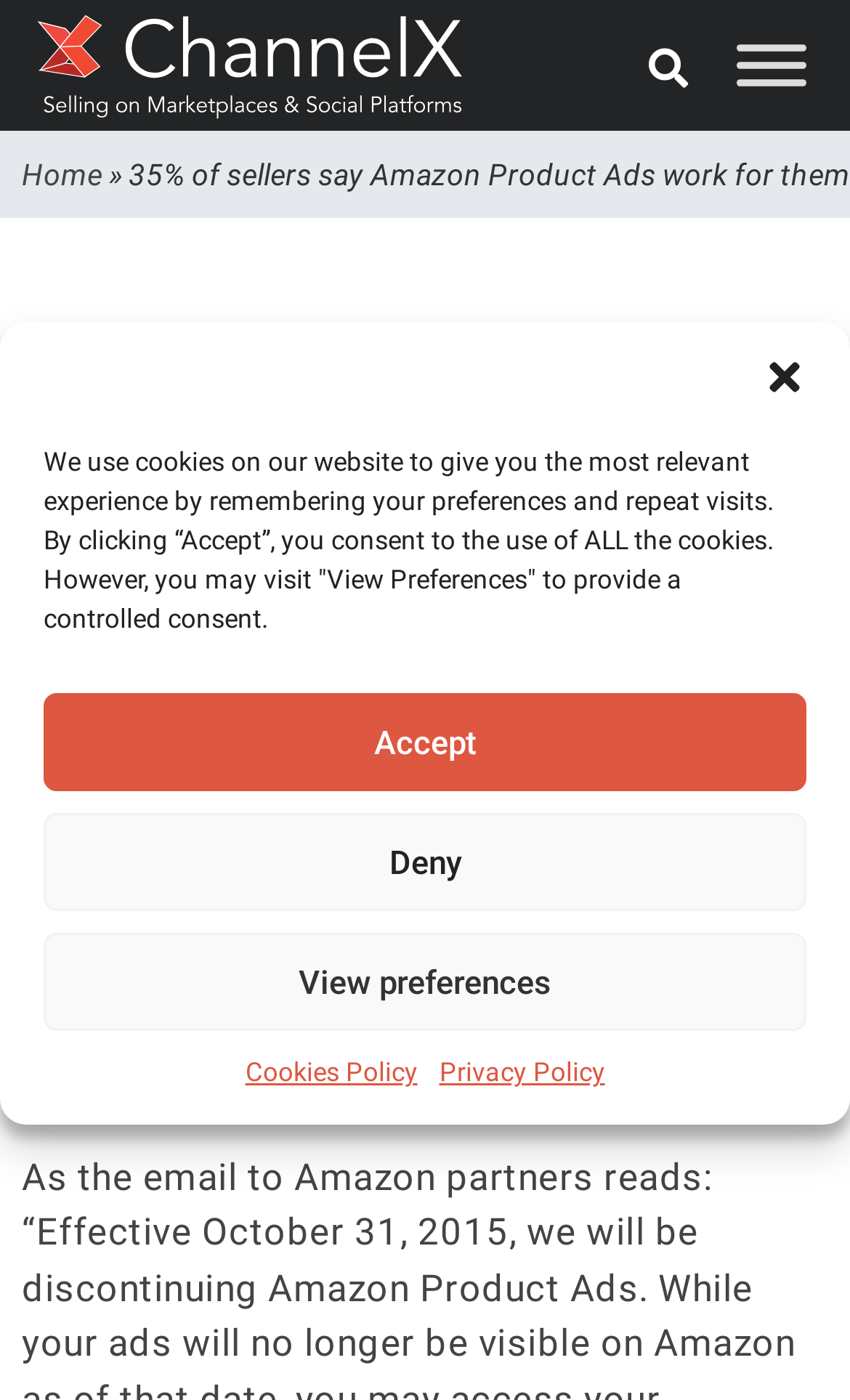Identify the bounding box coordinates of the part that should be clicked to carry out this instruction: "View recent comments".

None